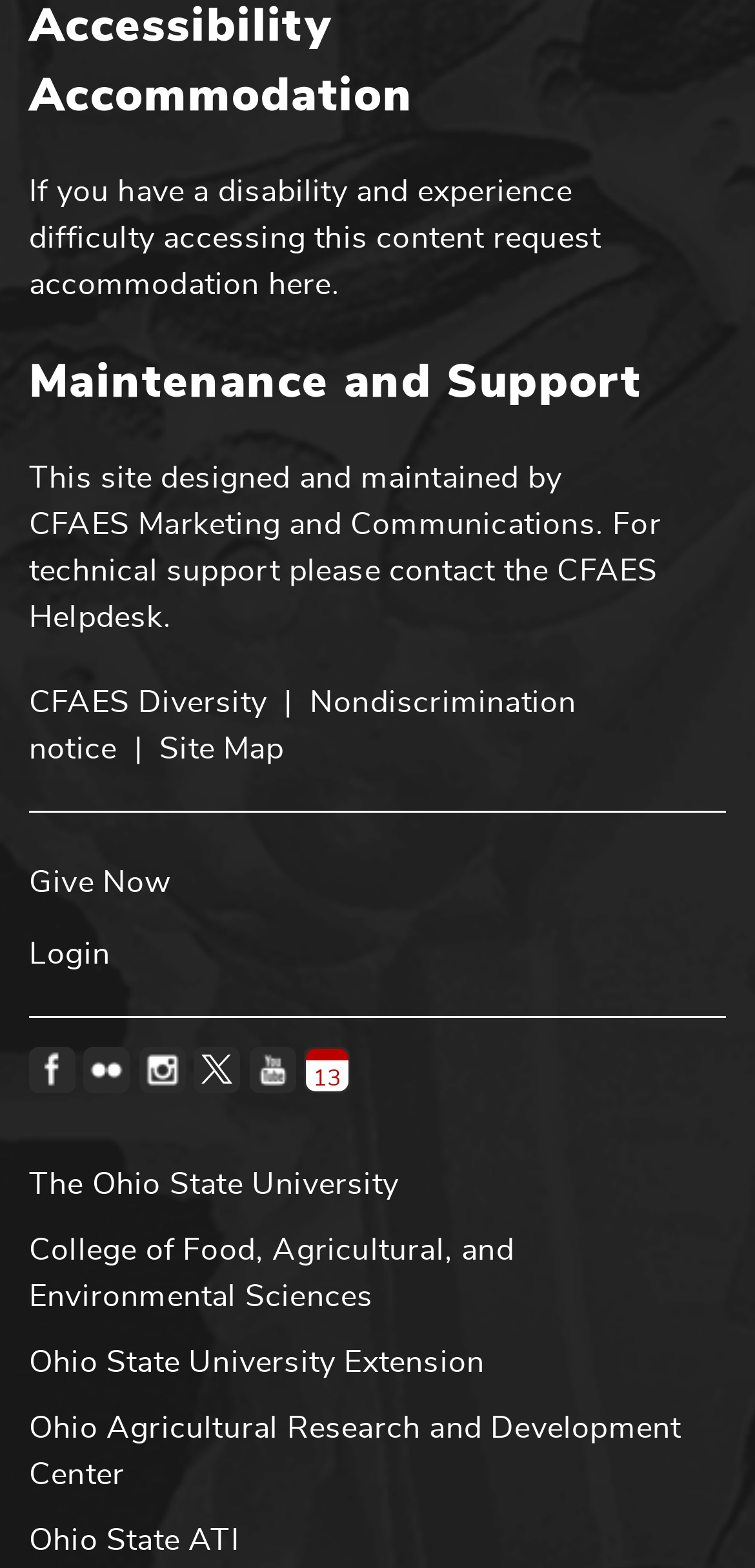What is the name of the university?
Based on the screenshot, provide your answer in one word or phrase.

The Ohio State University